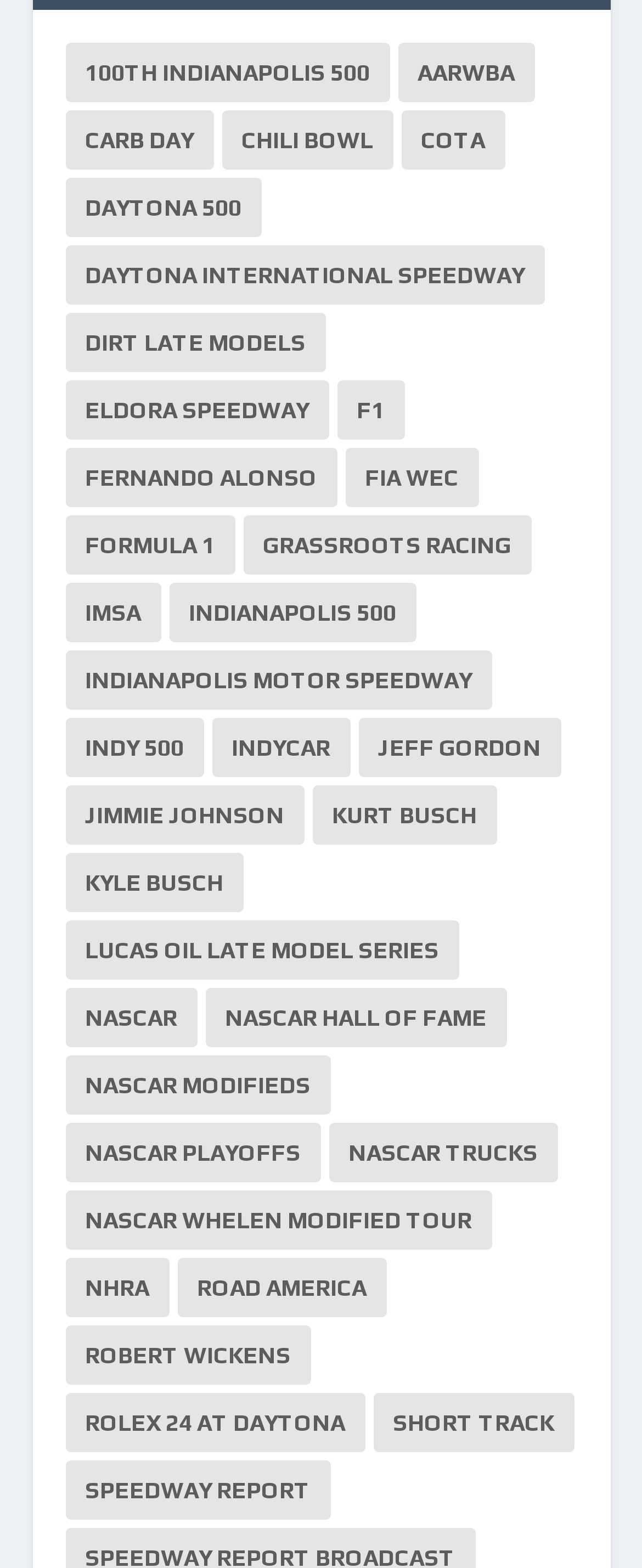How many links are on this webpage?
Based on the image, answer the question with a single word or brief phrase.

164